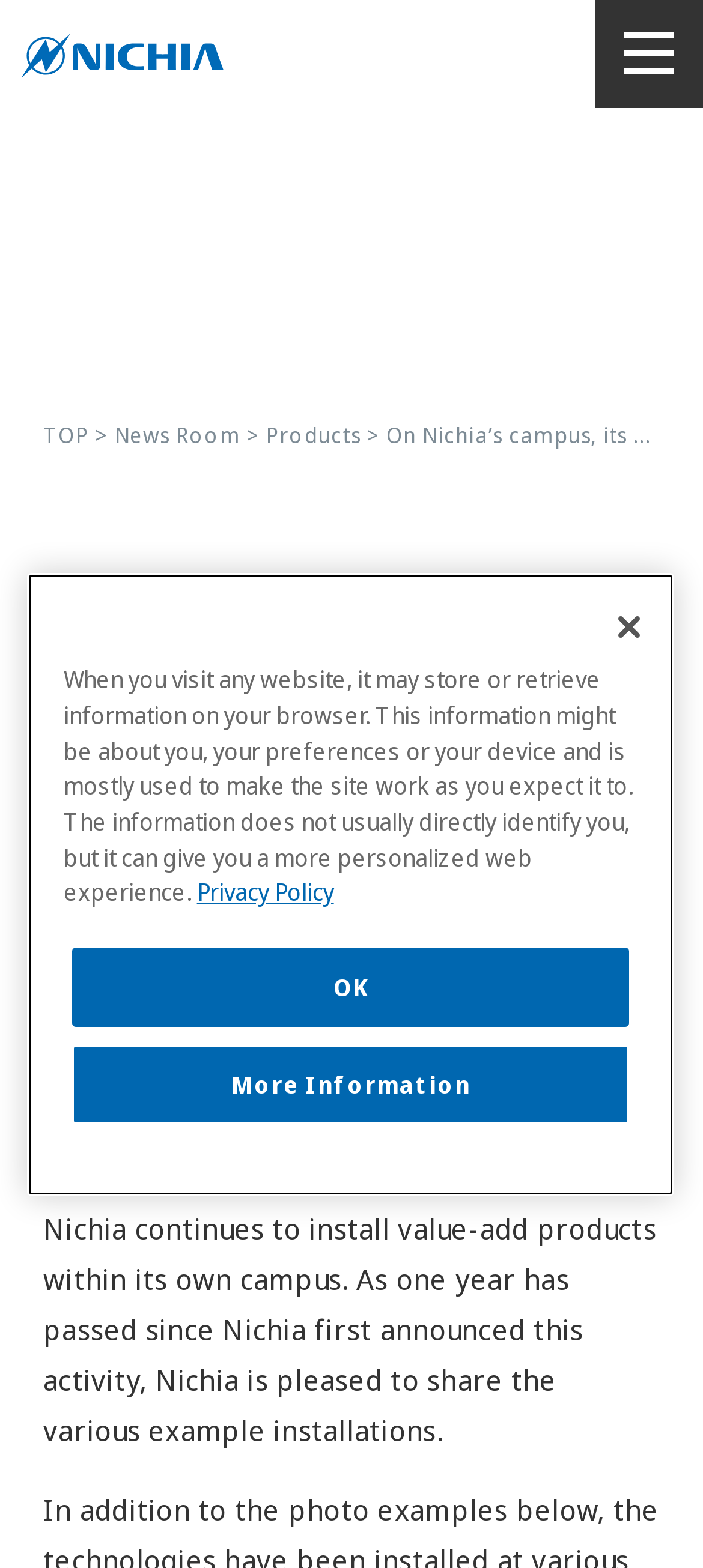Give the bounding box coordinates for the element described by: "aria-label="Toggle navigation"".

[0.846, 0.0, 1.0, 0.069]